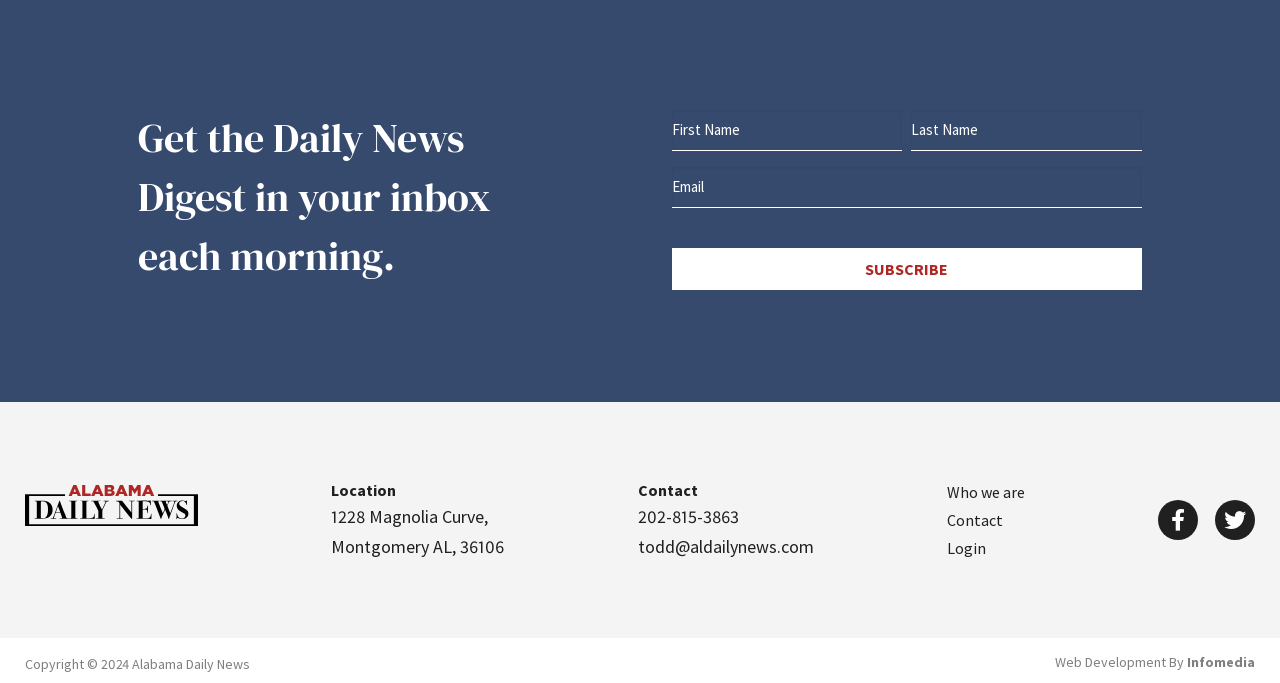Using the details in the image, give a detailed response to the question below:
How can I contact Alabama Daily News?

The contact information is provided in the footer section of the webpage, under the 'Contact' heading, which includes a phone number and an email address.